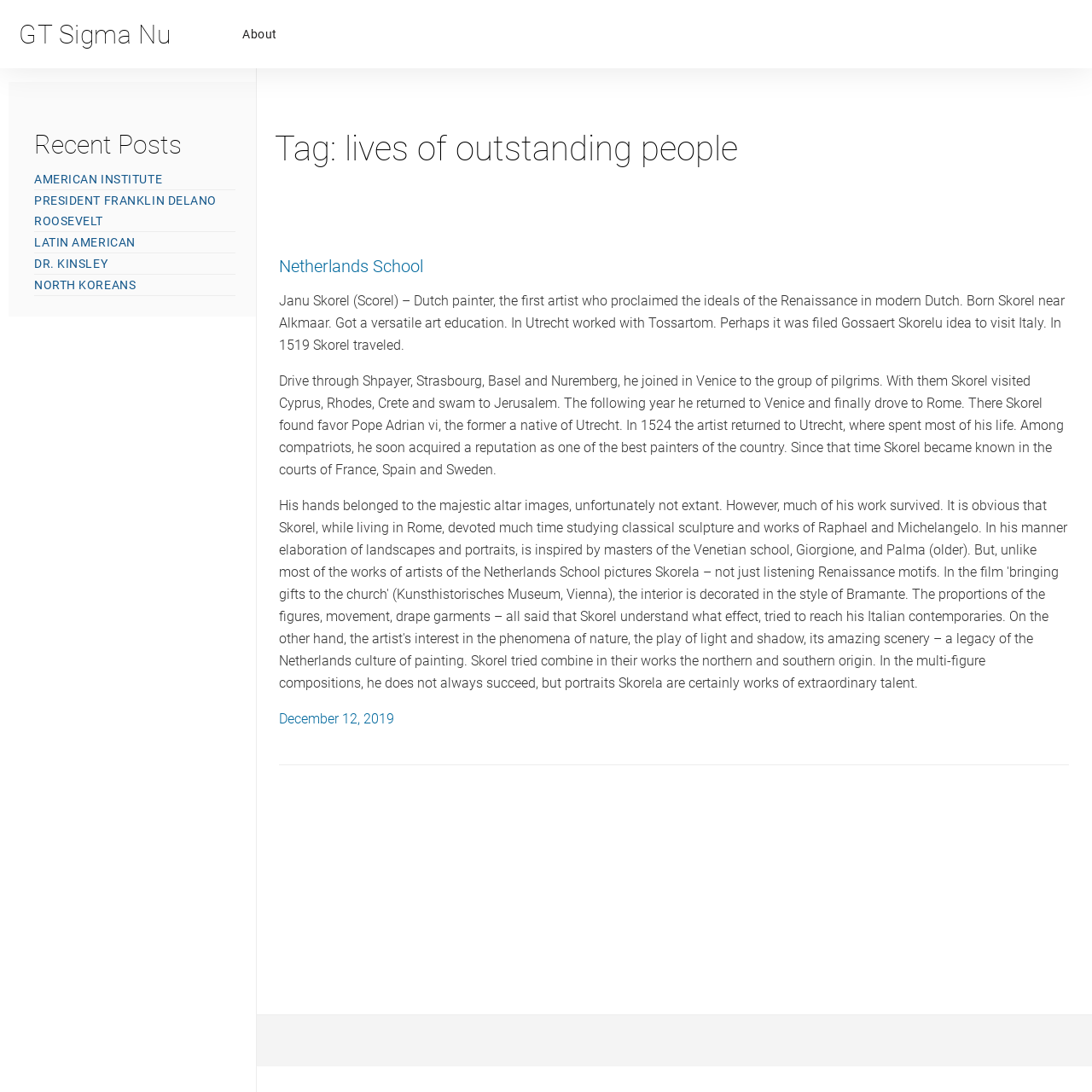Please determine the bounding box coordinates for the UI element described here. Use the format (top-left x, top-left y, bottom-right x, bottom-right y) with values bounded between 0 and 1: About

[0.206, 0.0, 0.27, 0.062]